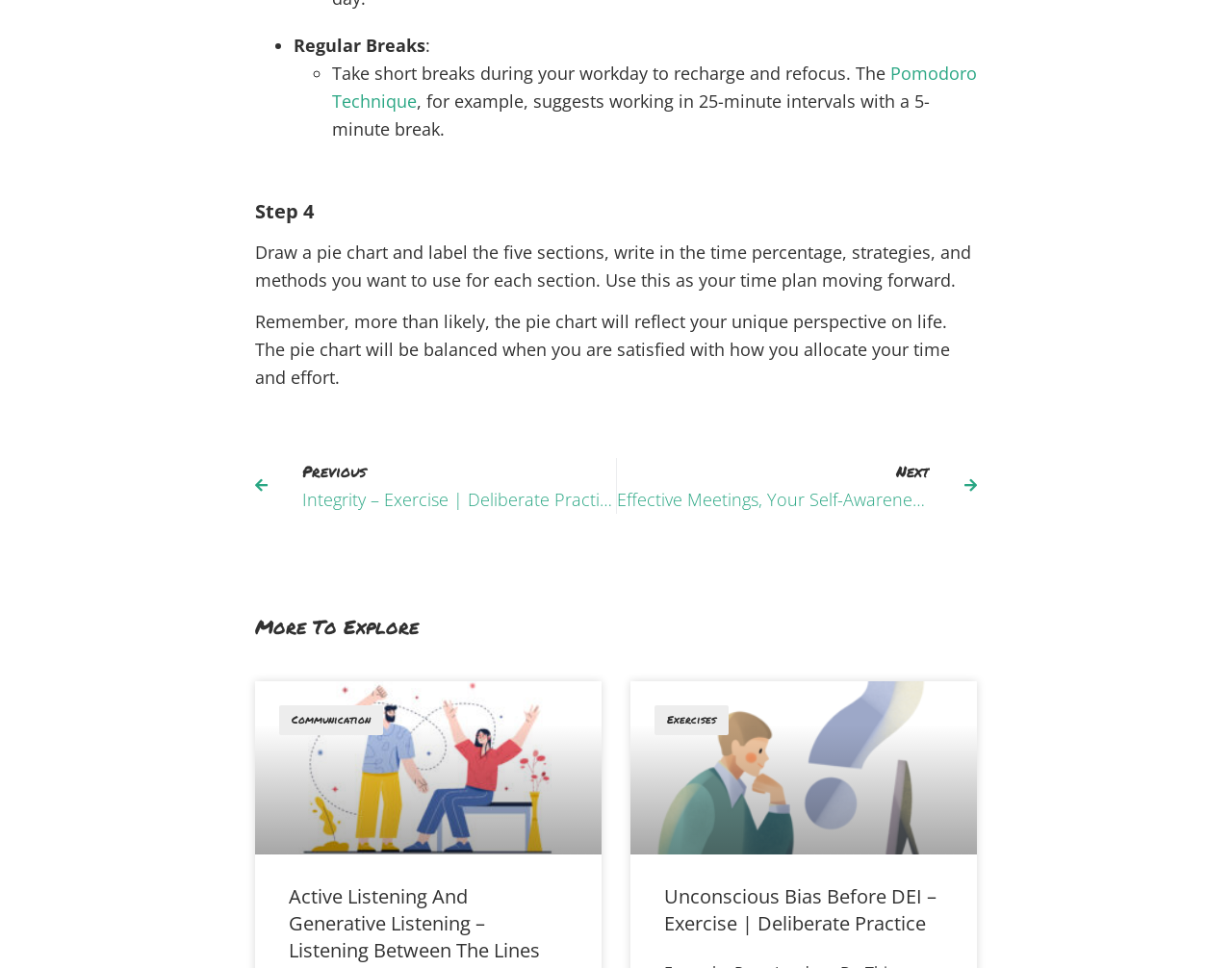Use a single word or phrase to respond to the question:
What is the purpose of drawing a pie chart?

Time plan